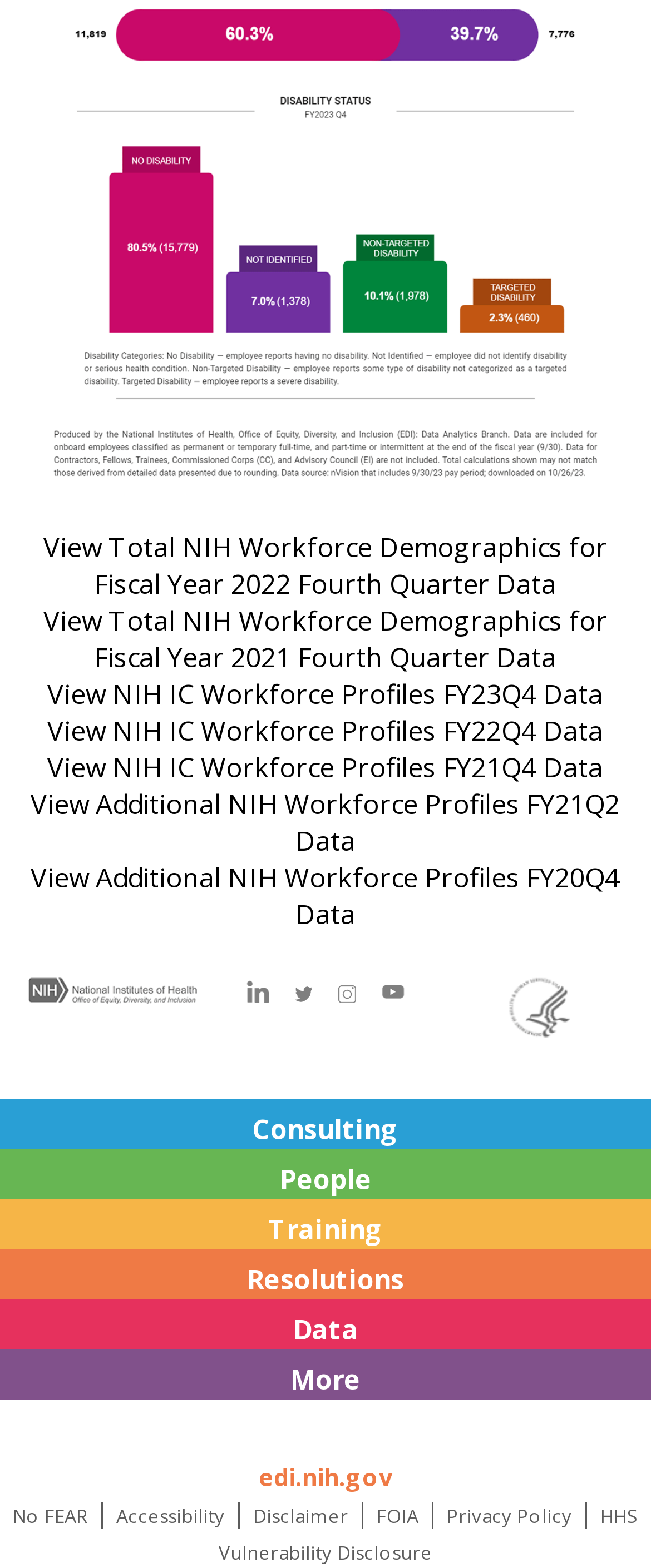Determine the bounding box coordinates of the region that needs to be clicked to achieve the task: "Go to Accessibility".

[0.178, 0.959, 0.345, 0.975]